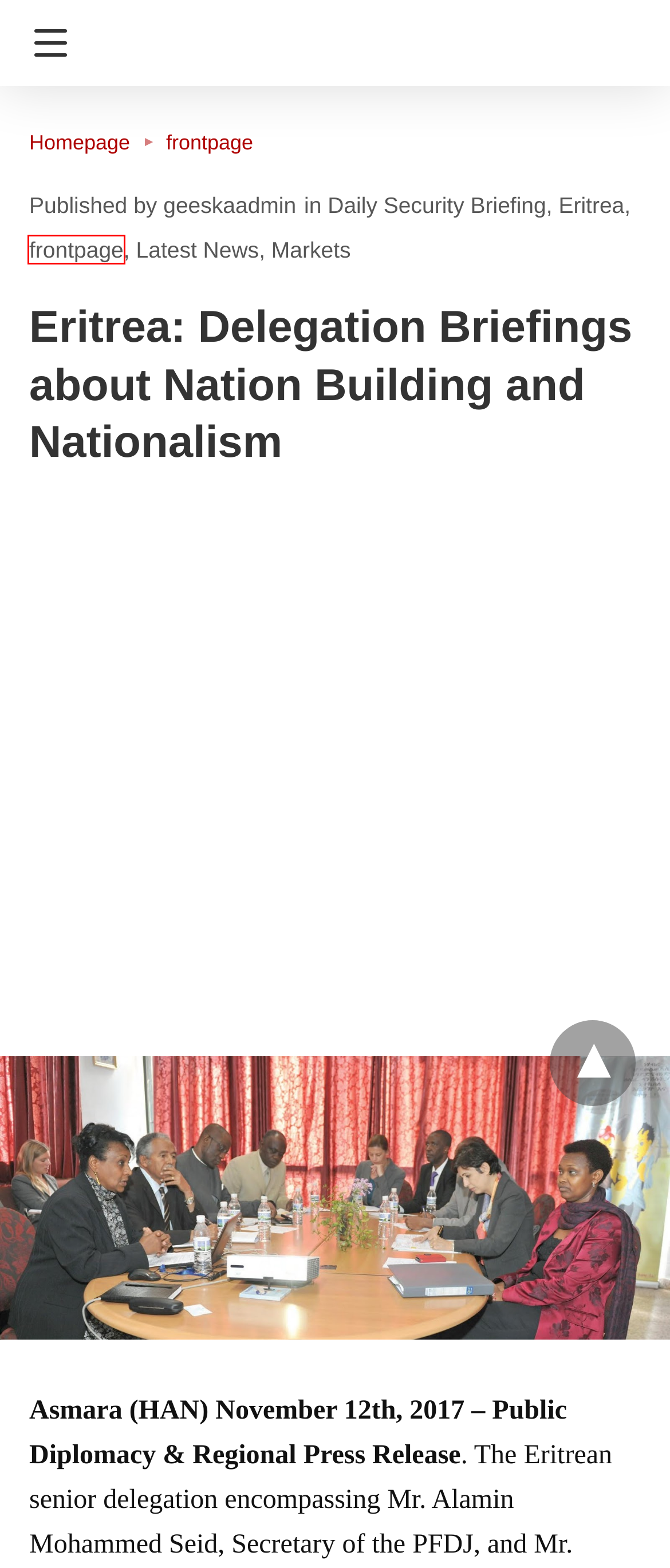You have been given a screenshot of a webpage with a red bounding box around a UI element. Select the most appropriate webpage description for the new webpage that appears after clicking the element within the red bounding box. The choices are:
A. Eritrea
B. Daily Security Briefing
C. Ethiopia: OLF Slams AU Characterization of Military Conflict in Oromia
D. Markets
E. Latest News
F. Kenya
G. frontpage
H. Geeska Afrika Online 1985-2024 - Horn of Africa NewsLine (HAN)

G